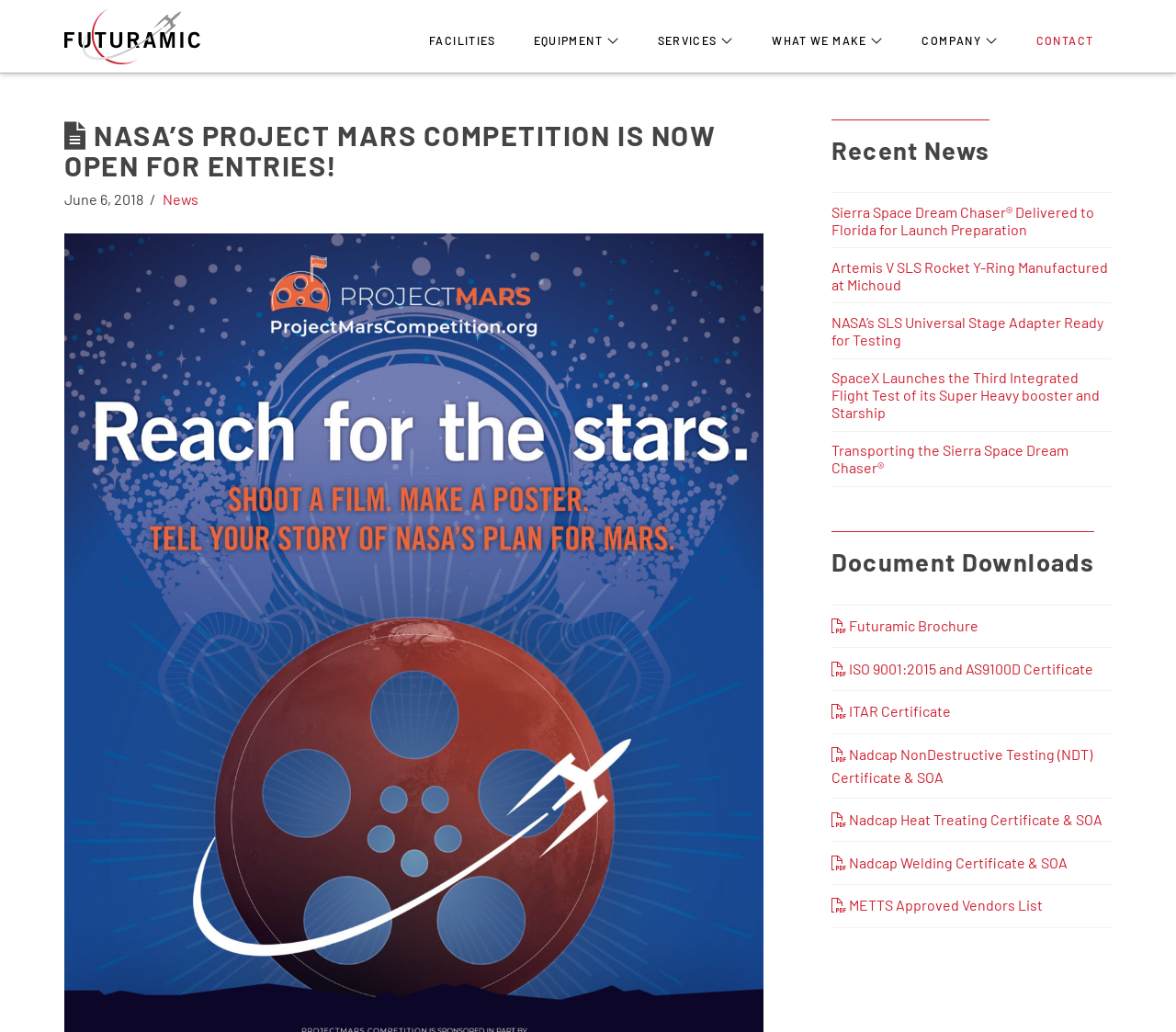Use a single word or phrase to answer the question:
What is the timeframe mentioned on the webpage?

June 6, 2018